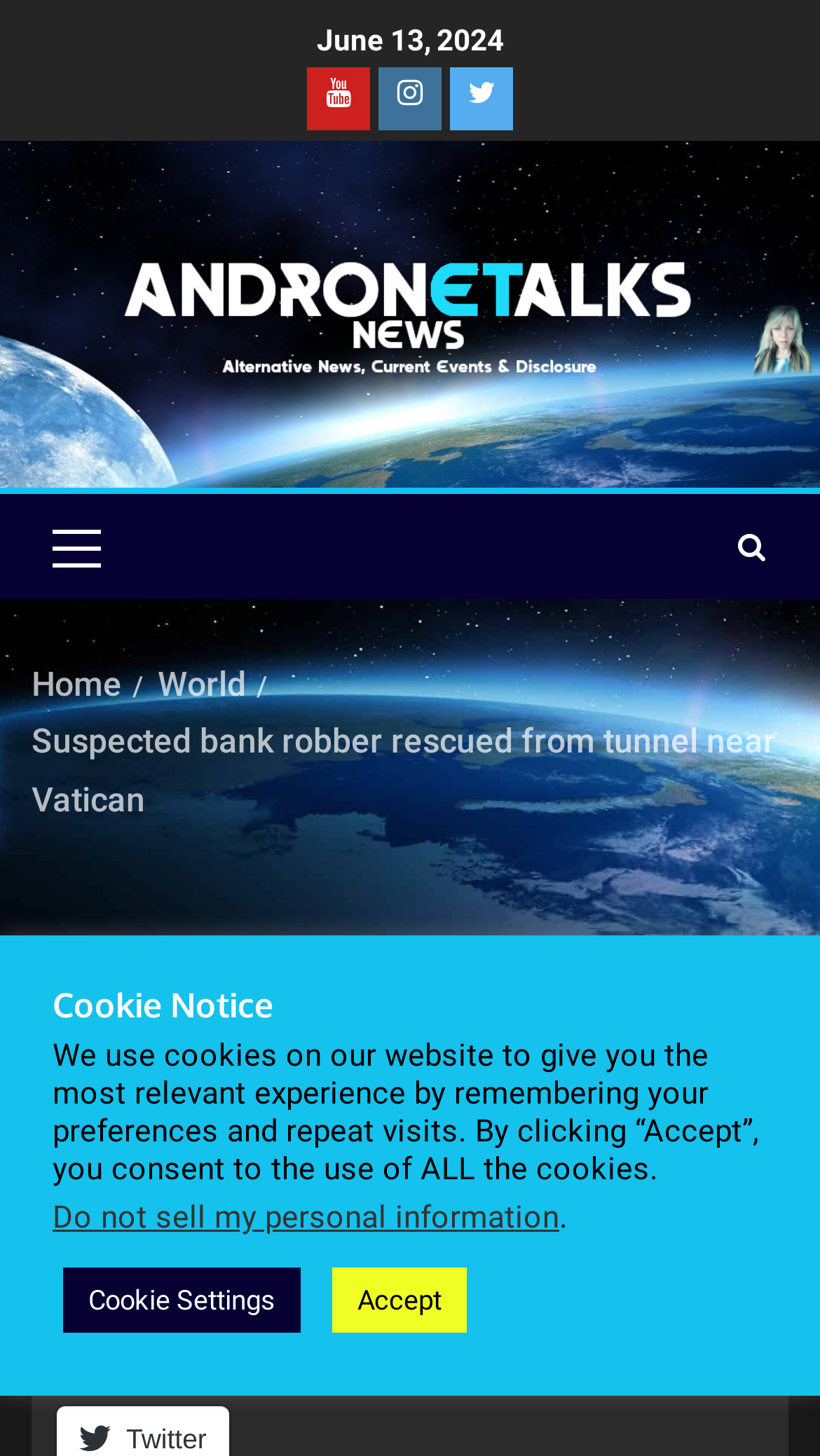Provide a one-word or short-phrase answer to the question:
How old is the news article?

2 years ago